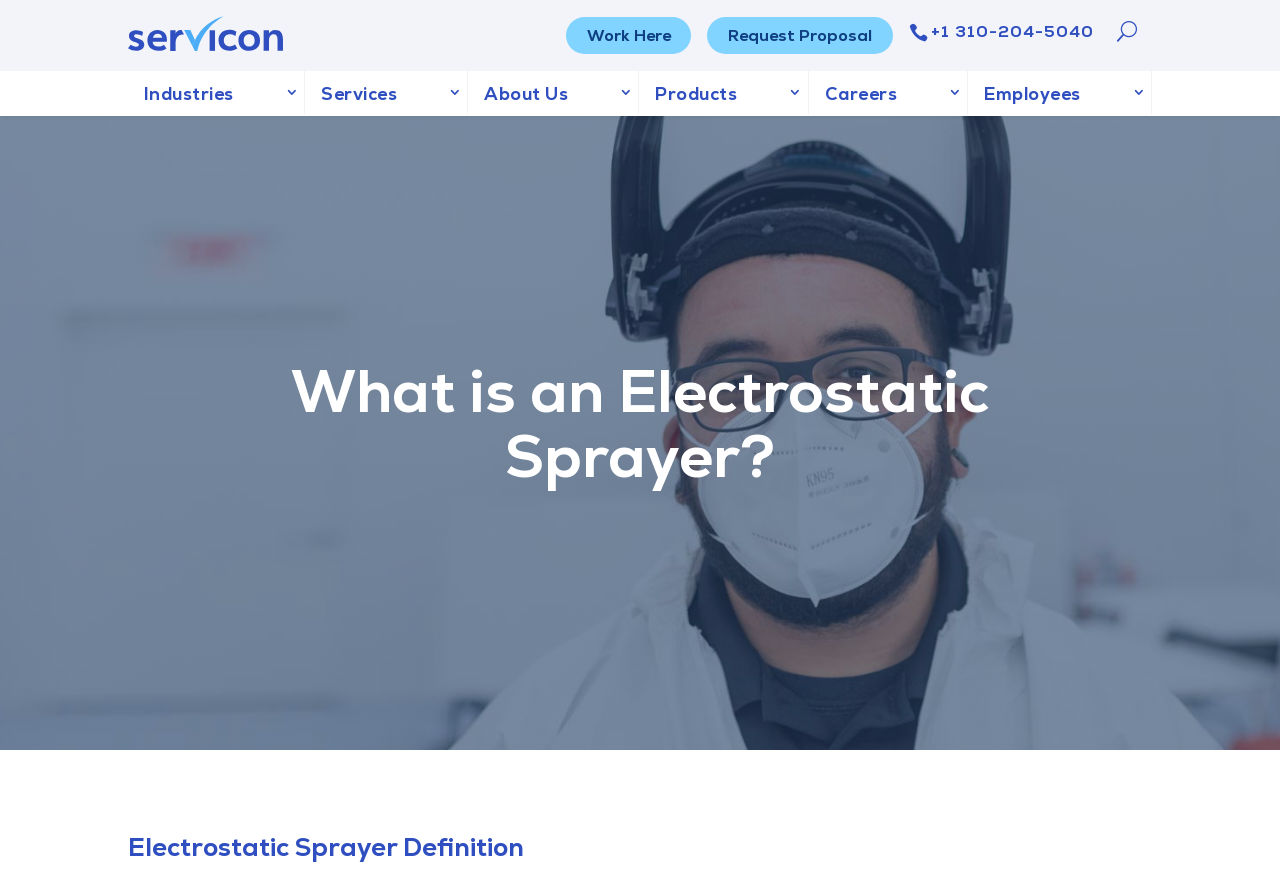Determine the bounding box coordinates for the area that needs to be clicked to fulfill this task: "learn about industries". The coordinates must be given as four float numbers between 0 and 1, i.e., [left, top, right, bottom].

[0.1, 0.08, 0.238, 0.131]